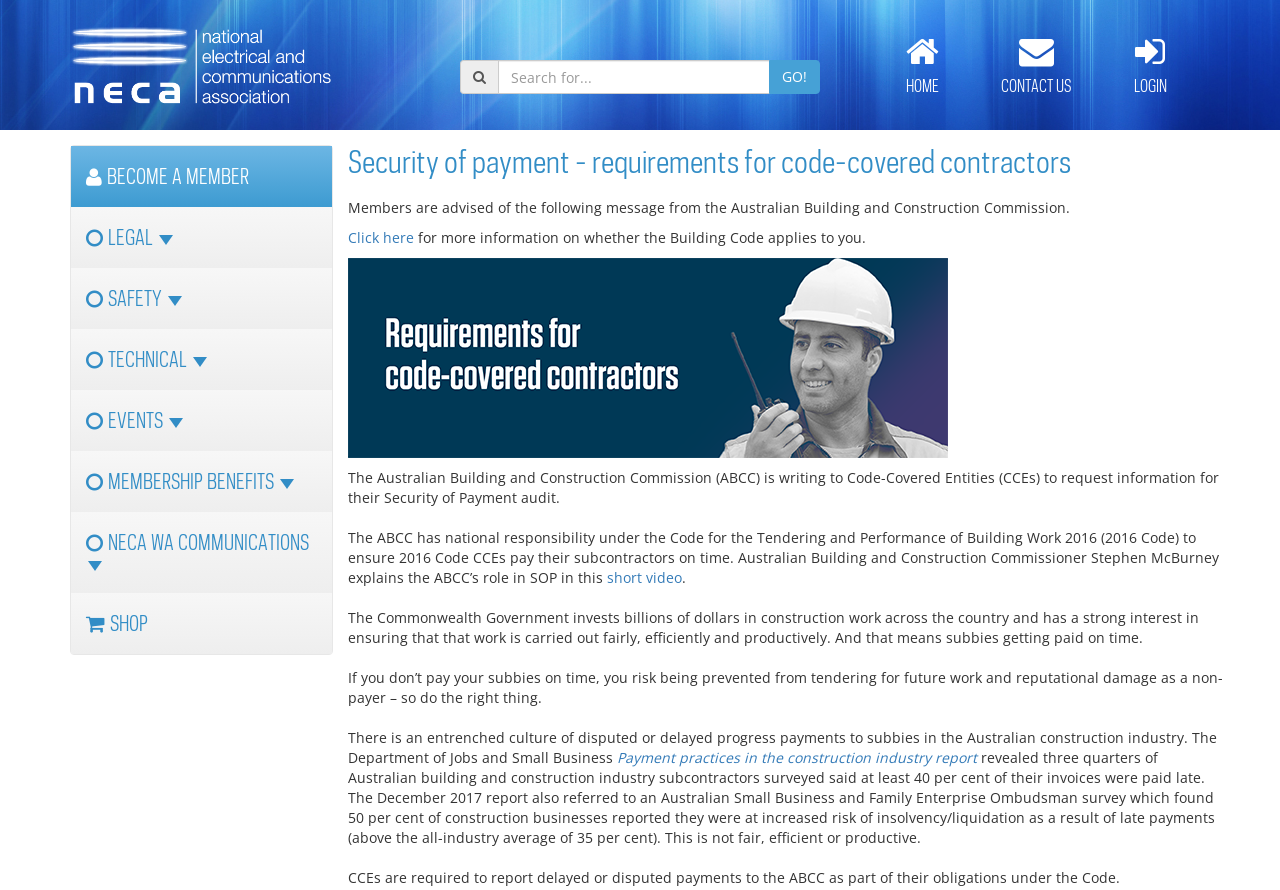Locate the bounding box of the UI element with the following description: "Login".

[0.859, 0.087, 0.945, 0.108]